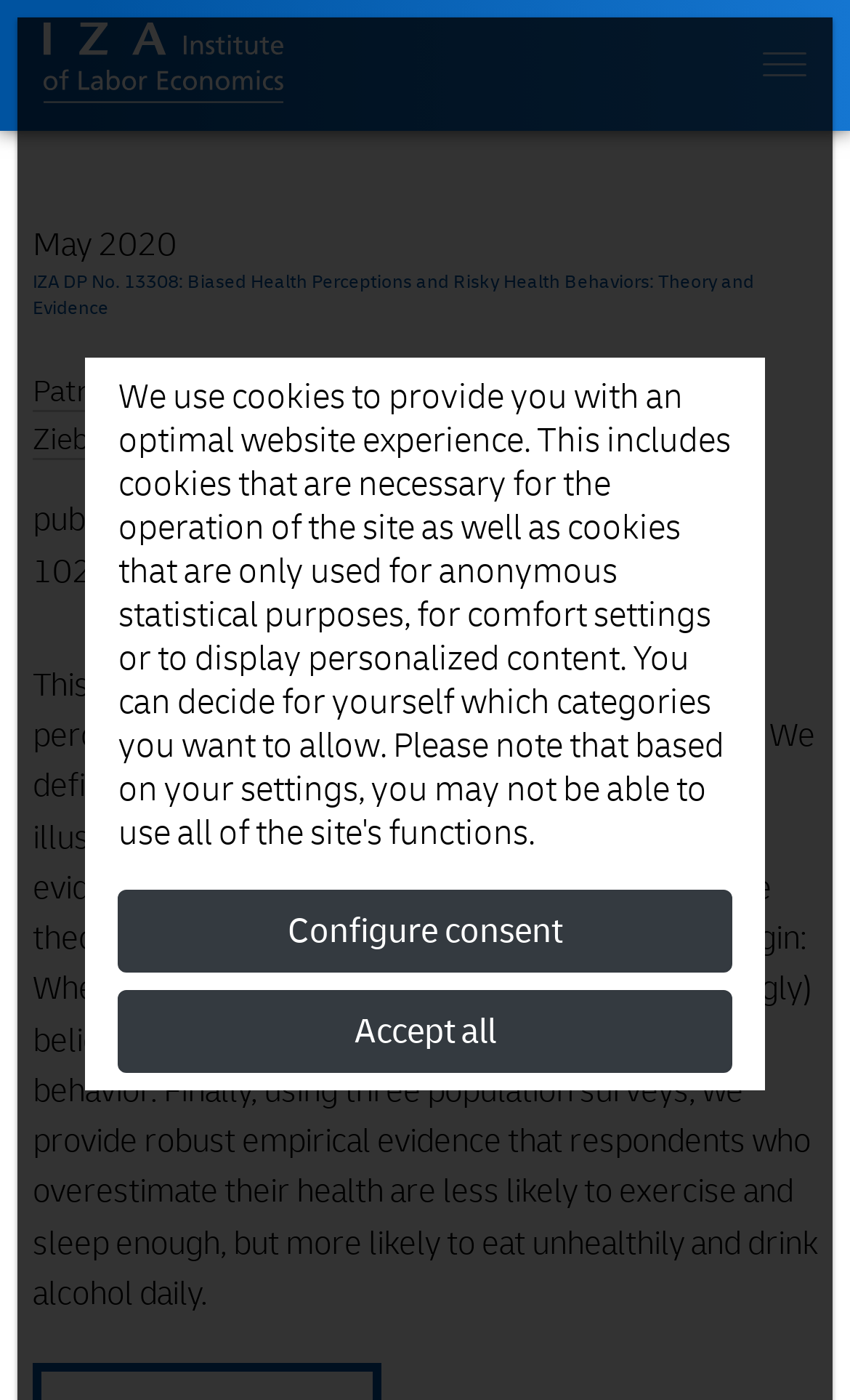Identify the bounding box of the UI element that matches this description: "Davide Dragone".

[0.228, 0.267, 0.472, 0.295]